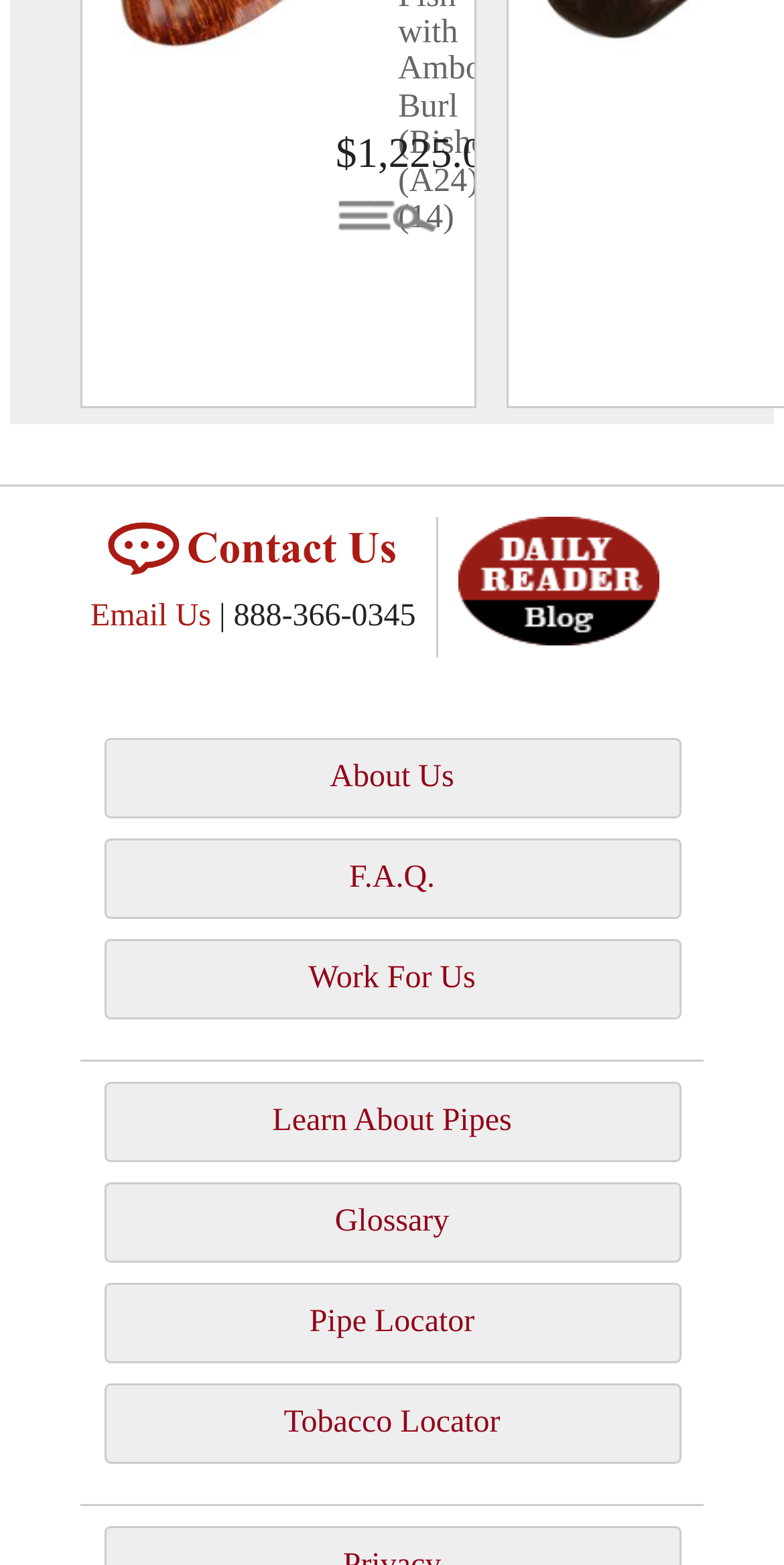Could you specify the bounding box coordinates for the clickable section to complete the following instruction: "Go to blog"?

[0.584, 0.36, 0.841, 0.381]